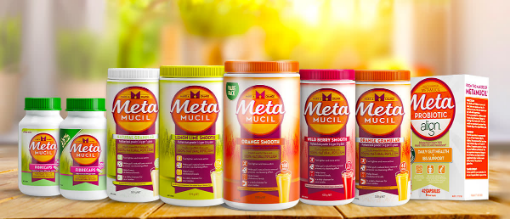Create a detailed narrative of what is happening in the image.

The image showcases a vibrant display of Metamucil products, prominently featured to promote gut health. The lineup includes various Metamucil formulations, such as fiber powders and supplements, emphasizing their role in supporting digestive wellness. Notably, it presents an assortment of flavors like Orange Smooth and Wild Berry Smooth, highlighting the brand's commitment to making dietary fiber not only beneficial but also enjoyable. The background suggests a fresh, inviting atmosphere, aligning with the theme of Gut Health Month 2024, which encourages Australians to prioritize their gut health through adequate fiber intake. This visual representation underscores Metamucil's dedication to providing effective solutions for overall wellbeing.